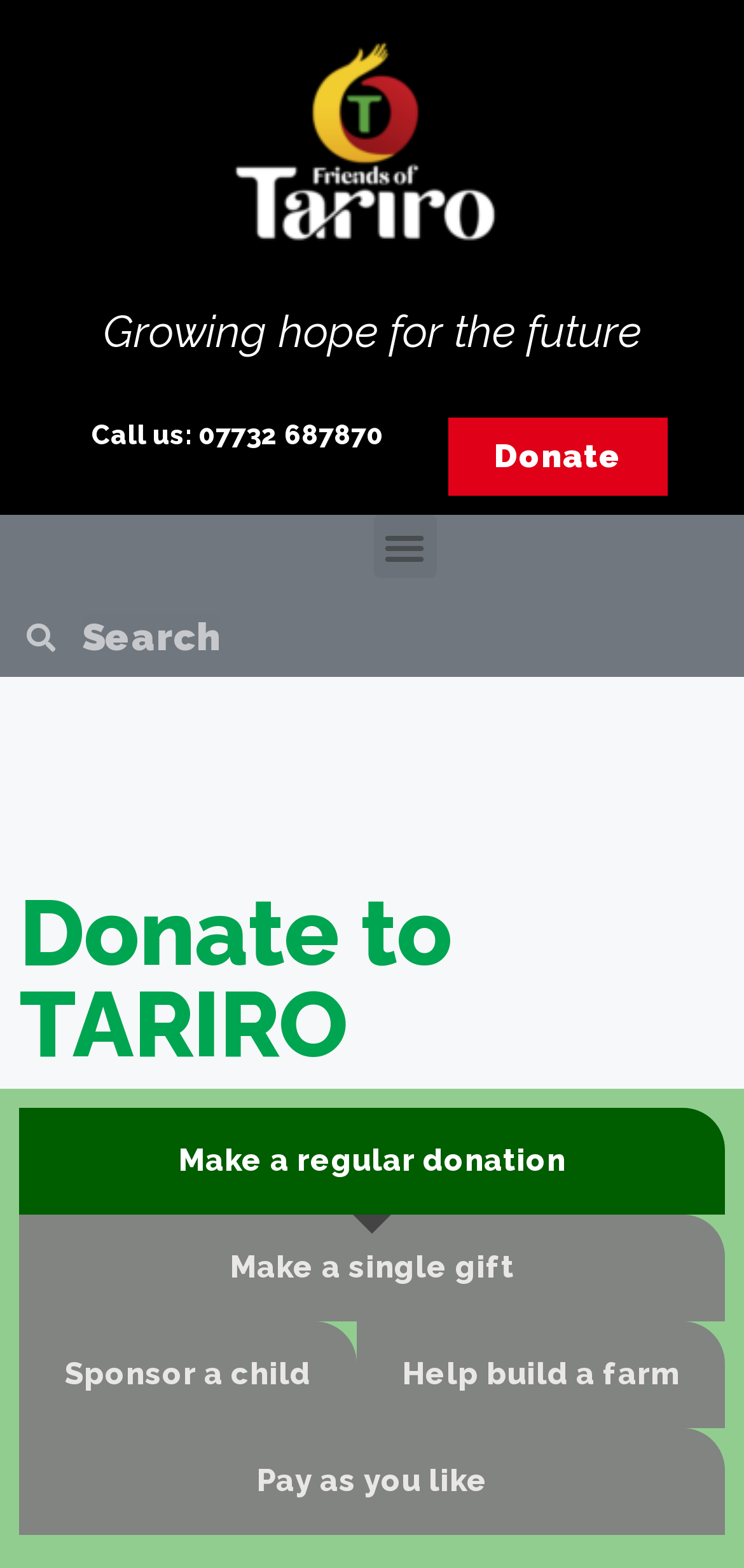Kindly respond to the following question with a single word or a brief phrase: 
What is the phone number to call?

07732 687870